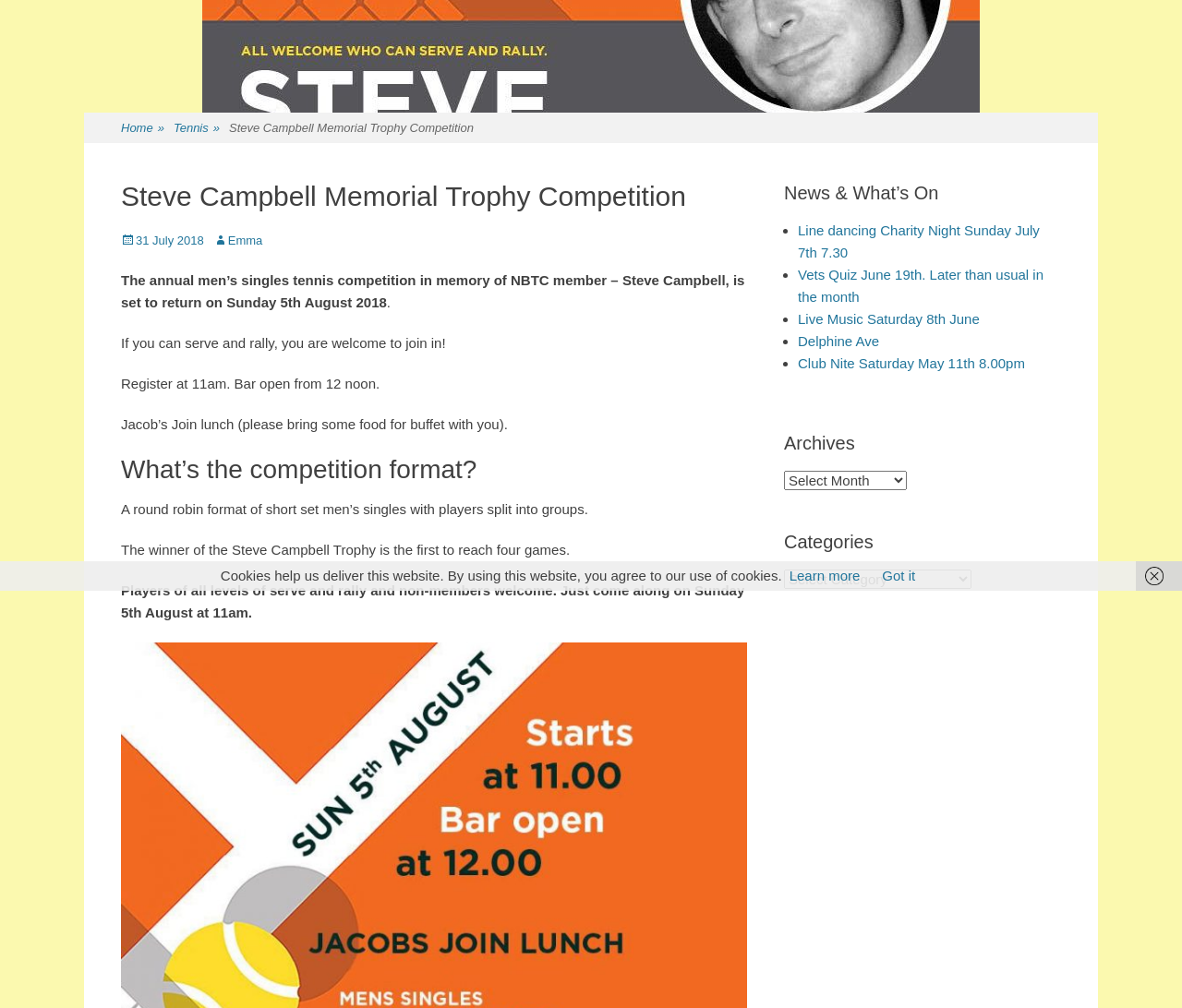Provide the bounding box coordinates for the UI element that is described by this text: "Tennis»". The coordinates should be in the form of four float numbers between 0 and 1: [left, top, right, bottom].

[0.143, 0.112, 0.19, 0.142]